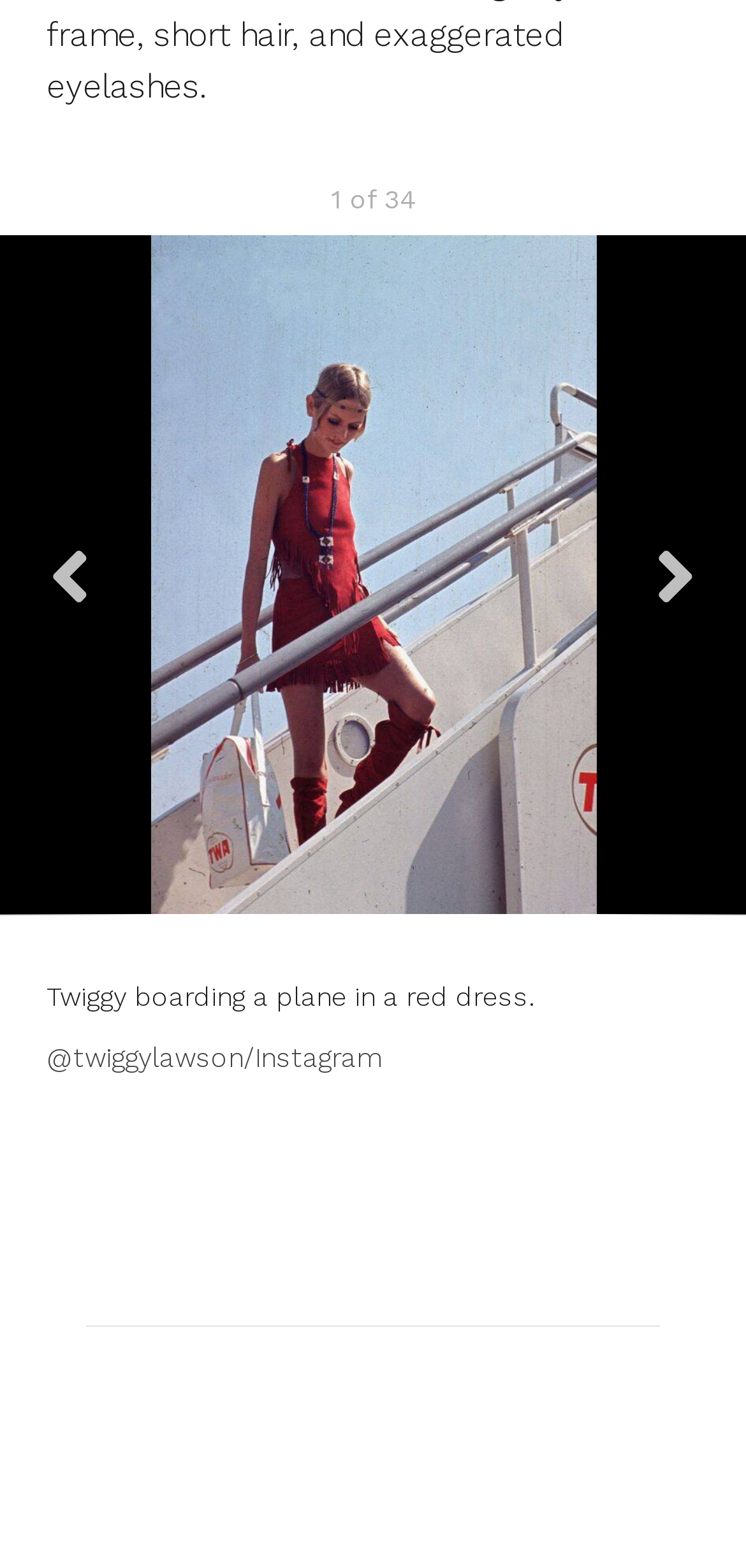Please specify the bounding box coordinates in the format (top-left x, top-left y, bottom-right x, bottom-right y), with values ranging from 0 to 1. Identify the bounding box for the UI component described as follows: Share

[0.179, 0.355, 0.377, 0.461]